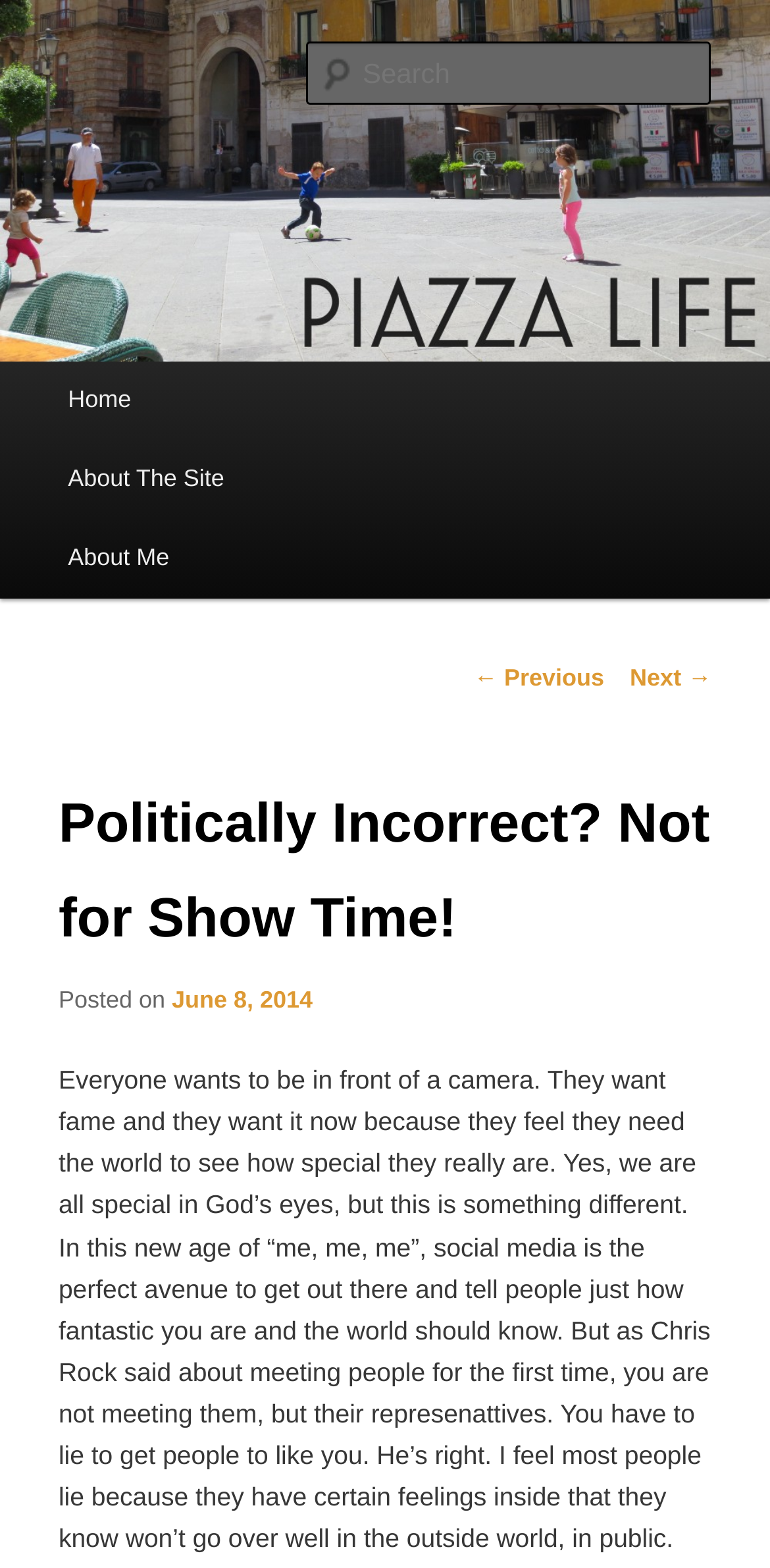Locate the bounding box of the UI element based on this description: "Next →". Provide four float numbers between 0 and 1 as [left, top, right, bottom].

[0.818, 0.423, 0.924, 0.441]